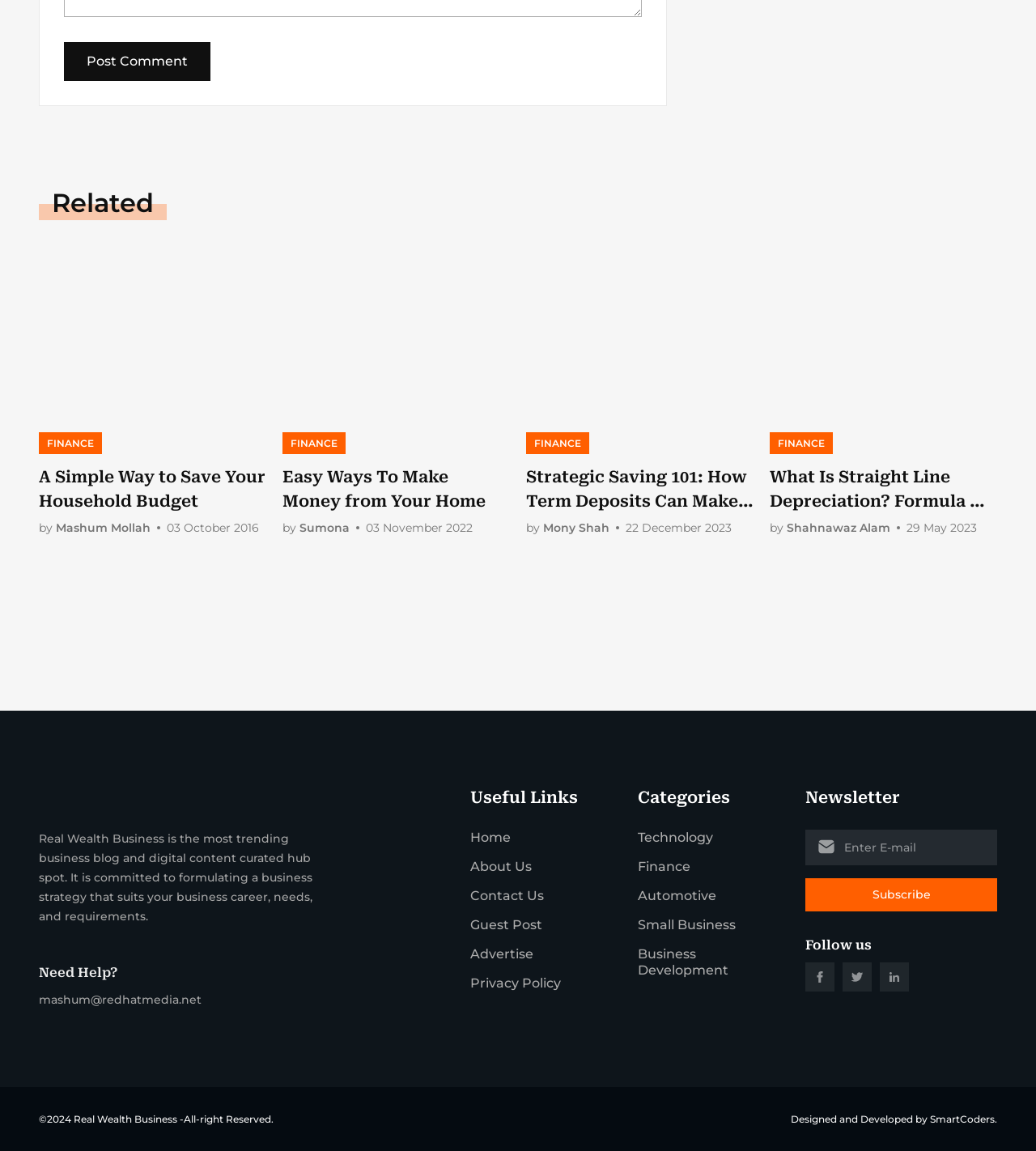Please provide a one-word or short phrase answer to the question:
What social media platforms is the website connected to?

Unknown